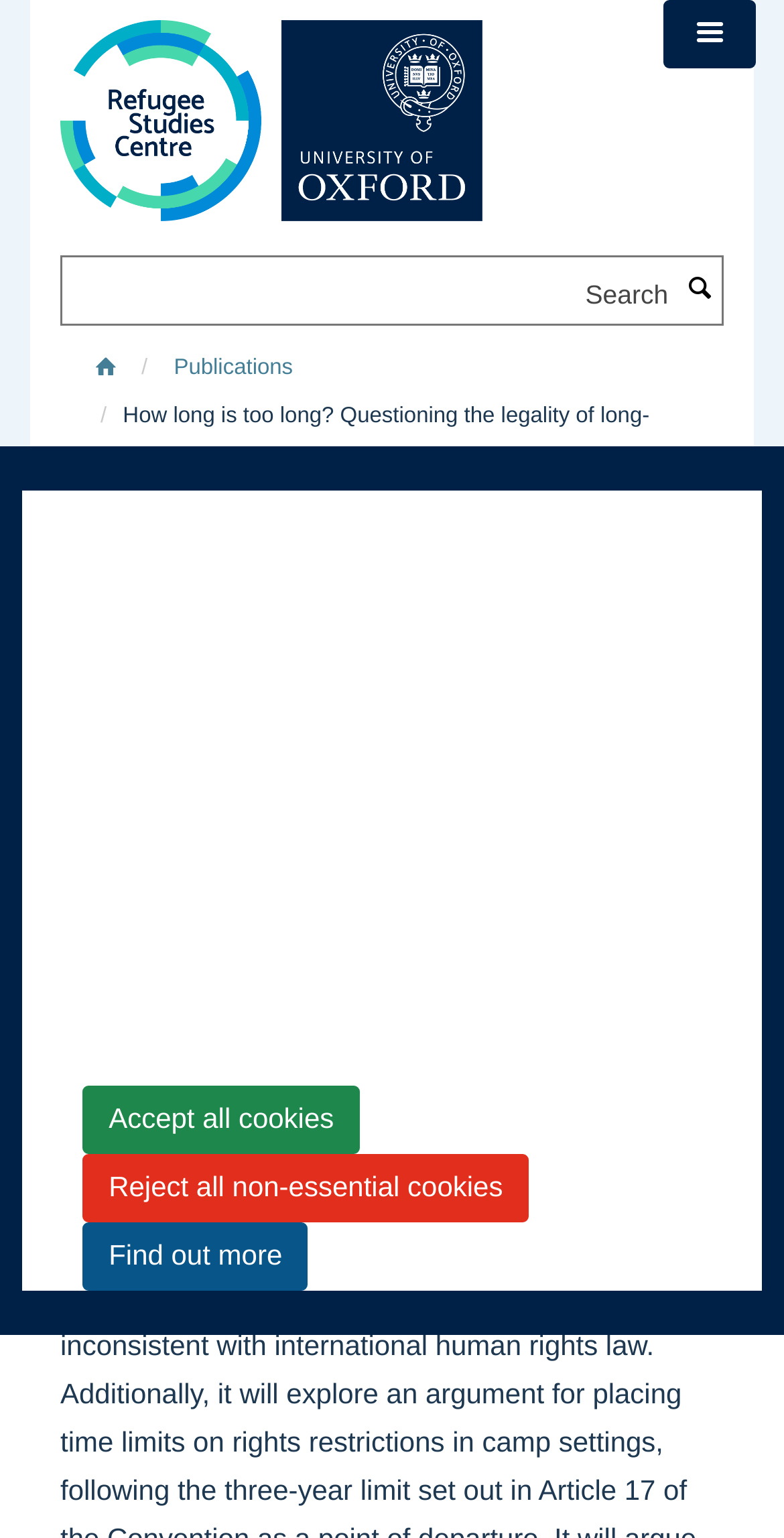Explain the webpage's design and content in an elaborate manner.

The webpage appears to be an article or publication page from the Refugee Studies Centre. At the top left corner, there is a link to skip to the main content. Below this, there is a section about cookies on the website, with three links to manage cookie preferences. To the right of this section, there is a link to the Refugee Studies Centre, accompanied by a small image of the centre's logo.

In the top right corner, there is a button to toggle the menu. Below this, there is a search bar with a text box and a search button. To the right of the search bar, there is a link with an icon and another link to the publications page.

The main content of the page is headed by a title, "How long is too long? Questioning the legality of long-term encampment through a human rights lens", which is also the title of the article or publication. This title is followed by the author's name, "Sarah Deardorff". The content of the article or publication is not explicitly described in the accessibility tree, but it likely follows the title and author information.